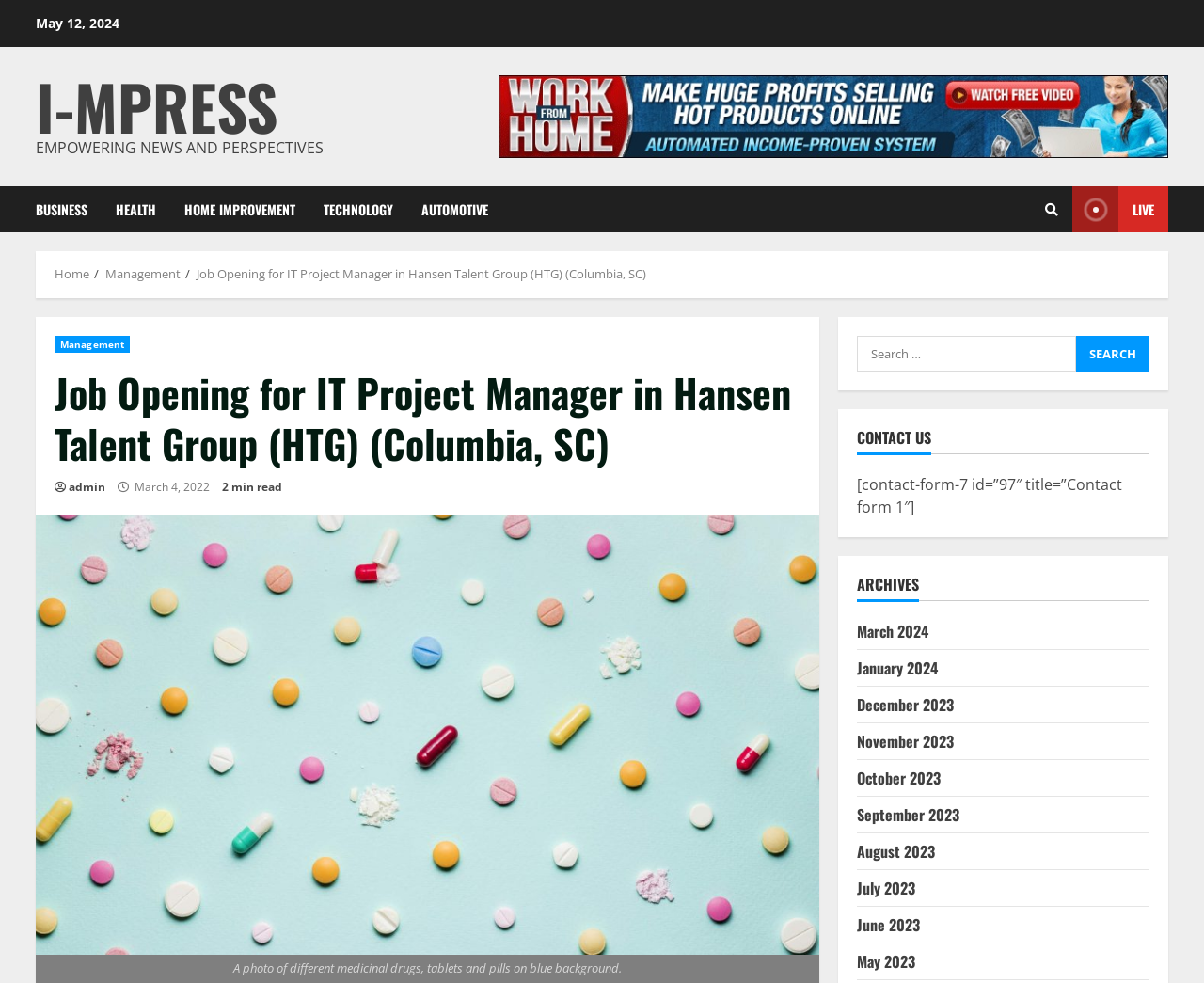Locate the bounding box coordinates of the element's region that should be clicked to carry out the following instruction: "Search for something". The coordinates need to be four float numbers between 0 and 1, i.e., [left, top, right, bottom].

[0.712, 0.341, 0.894, 0.378]